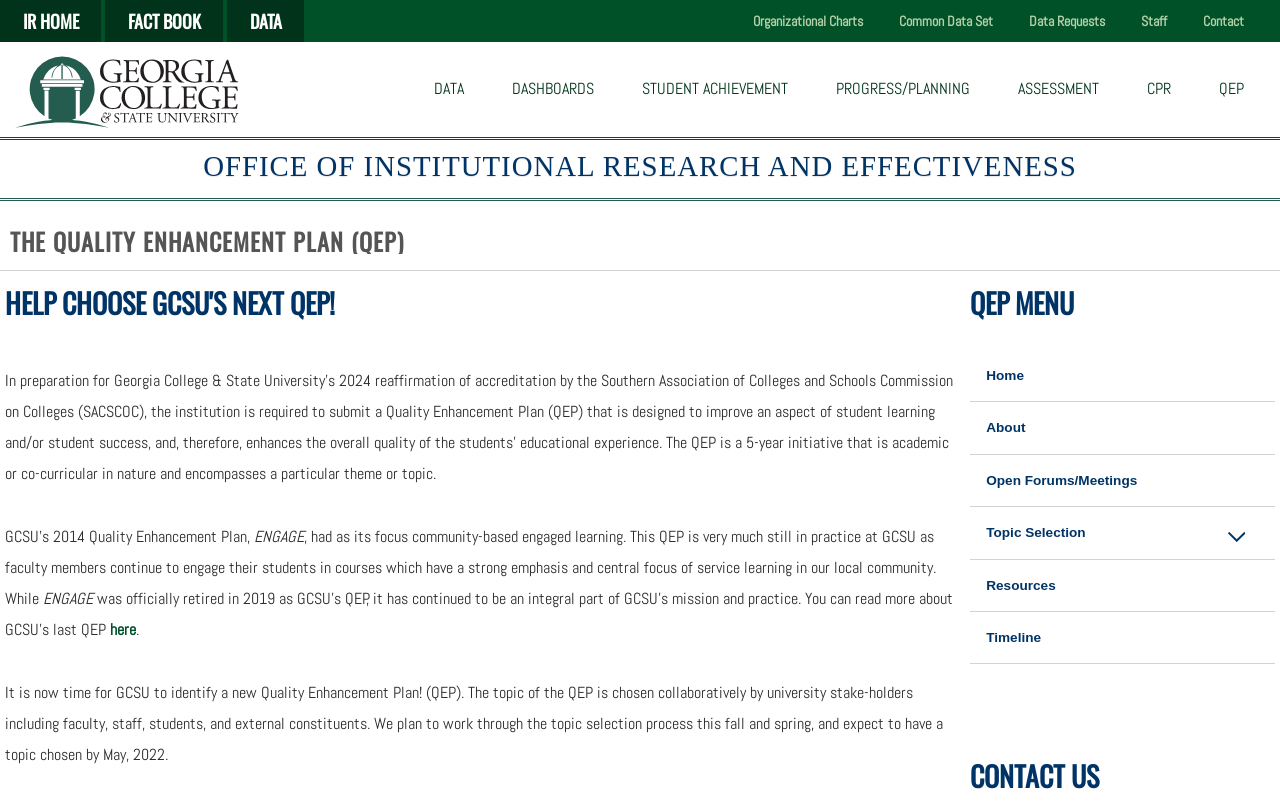What is the name of the link that allows users to participate in the QEP selection?
Based on the screenshot, provide your answer in one word or phrase.

here